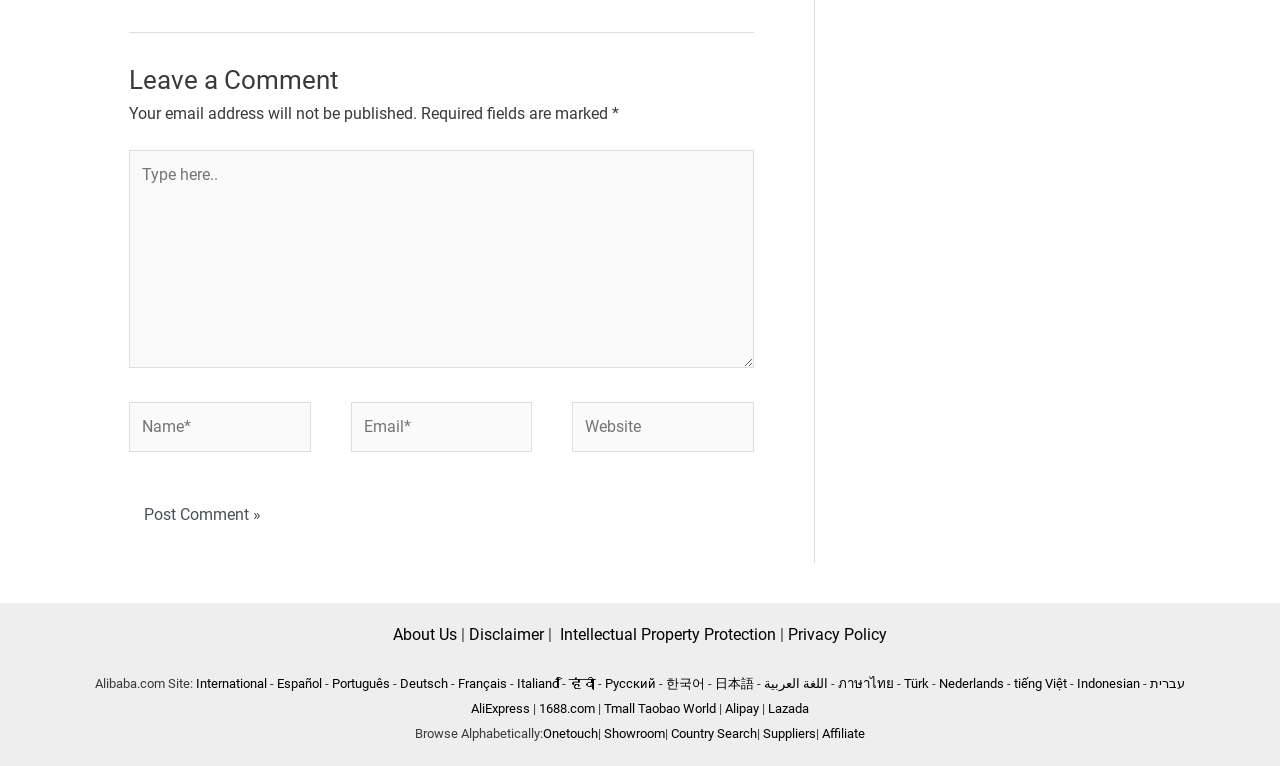Find the bounding box coordinates for the element described here: "اللغة العربية".

[0.597, 0.883, 0.647, 0.903]